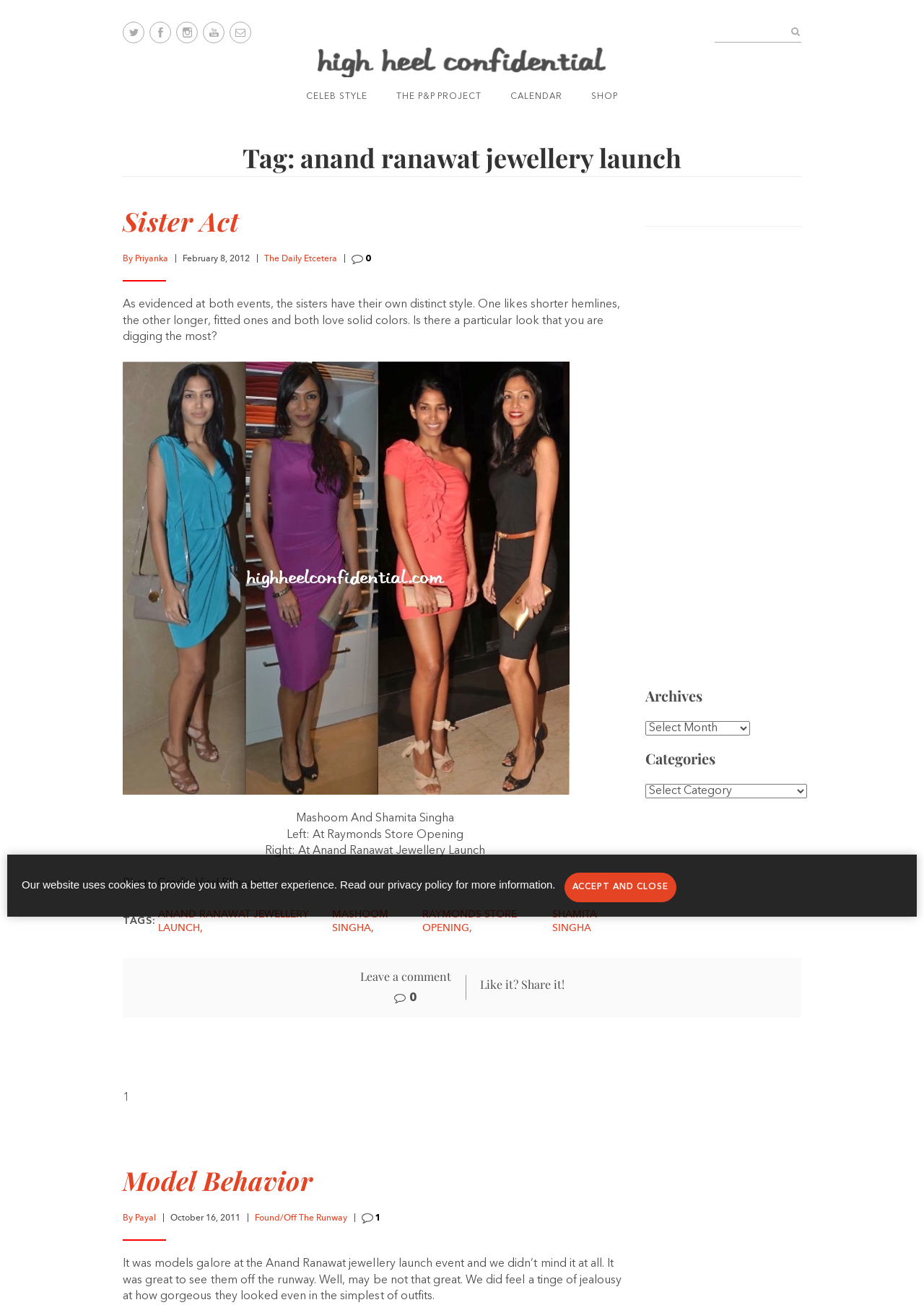Please specify the bounding box coordinates for the clickable region that will help you carry out the instruction: "View the CELEB STYLE page".

[0.331, 0.07, 0.398, 0.079]